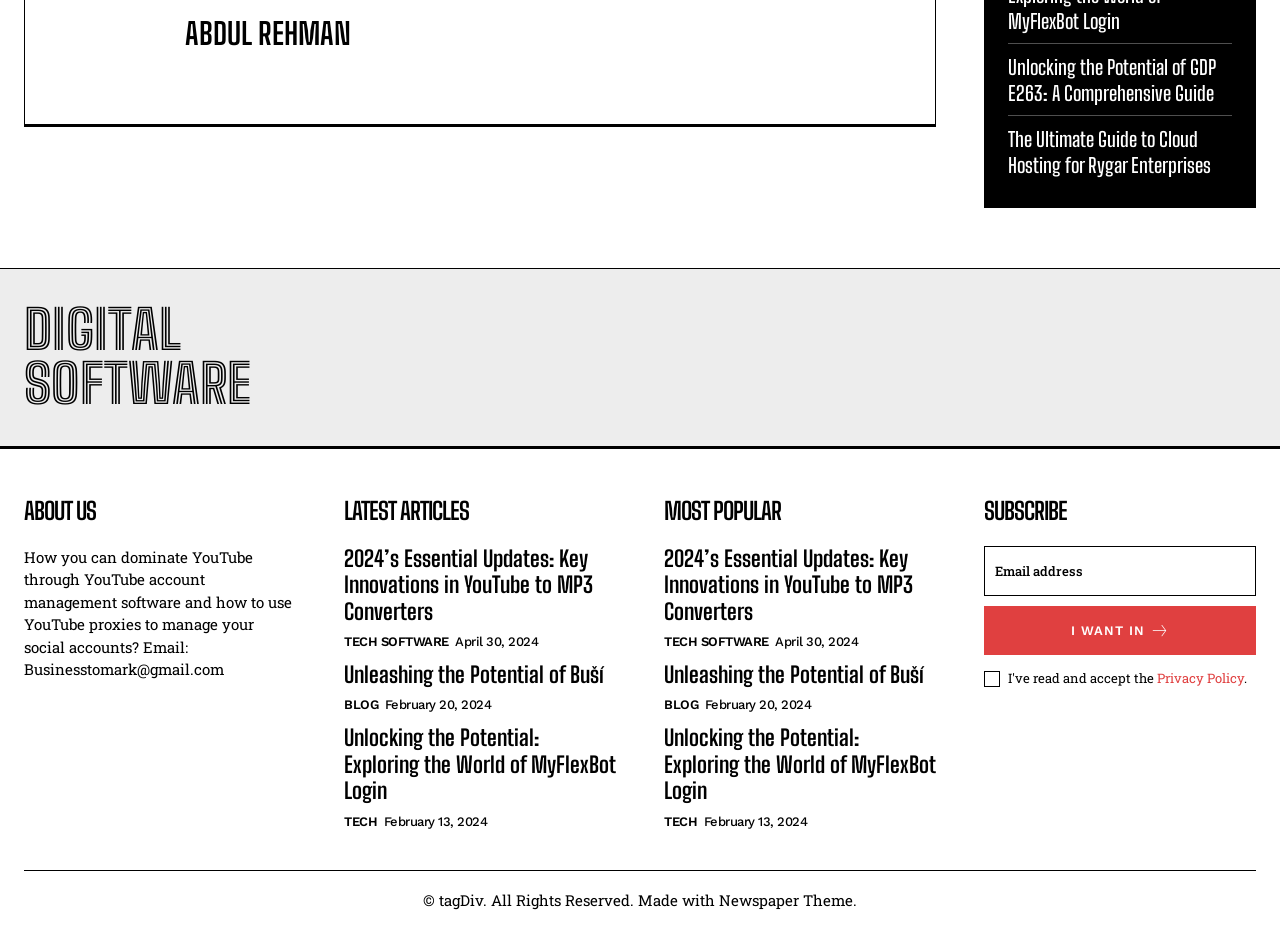Find the bounding box coordinates for the area that should be clicked to accomplish the instruction: "Click on the link to read about Unlocking the Potential of GDP E263".

[0.788, 0.058, 0.962, 0.114]